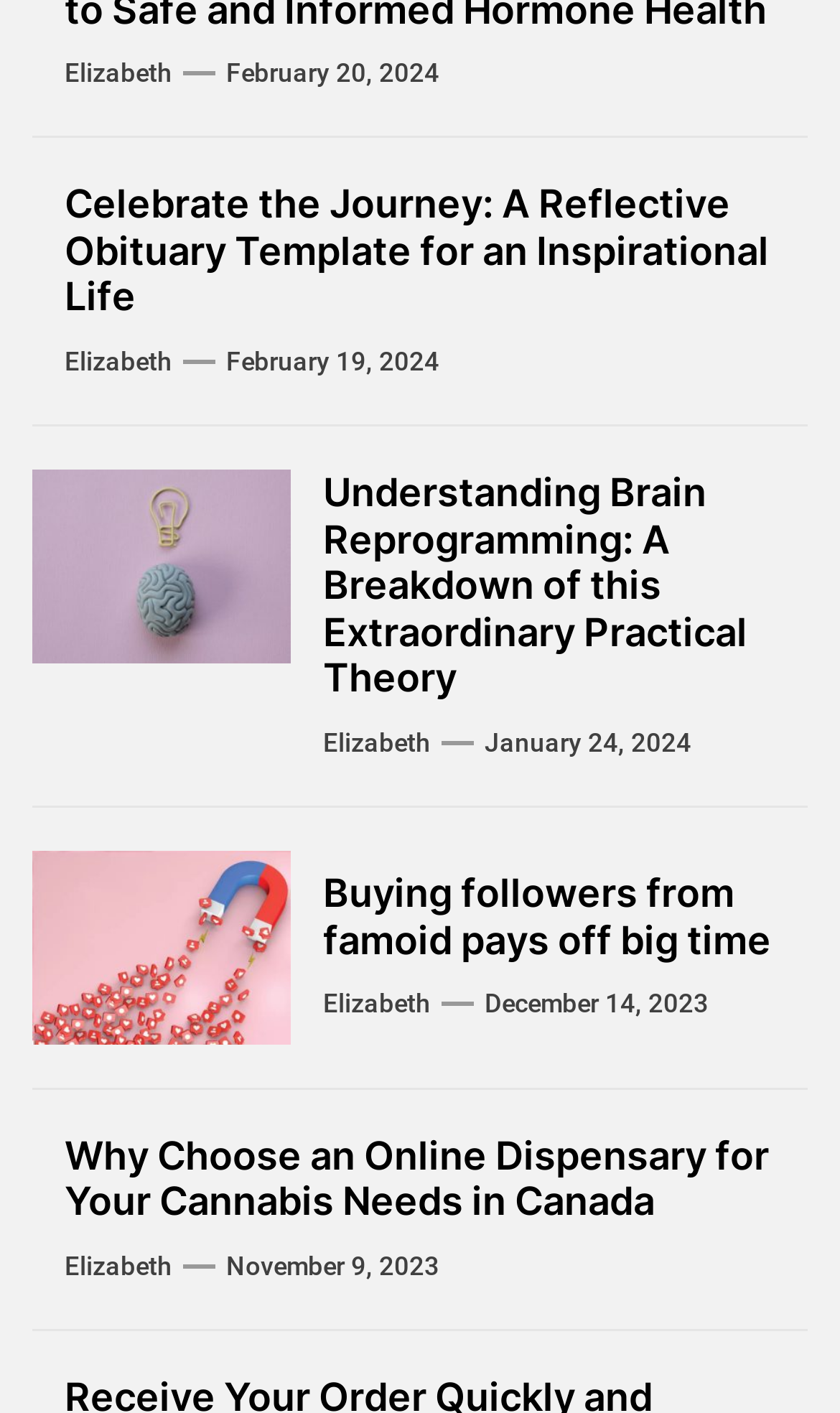Use a single word or phrase to answer this question: 
What is the title of the first article?

Celebrate the Journey: A Reflective Obituary Template for an Inspirational Life